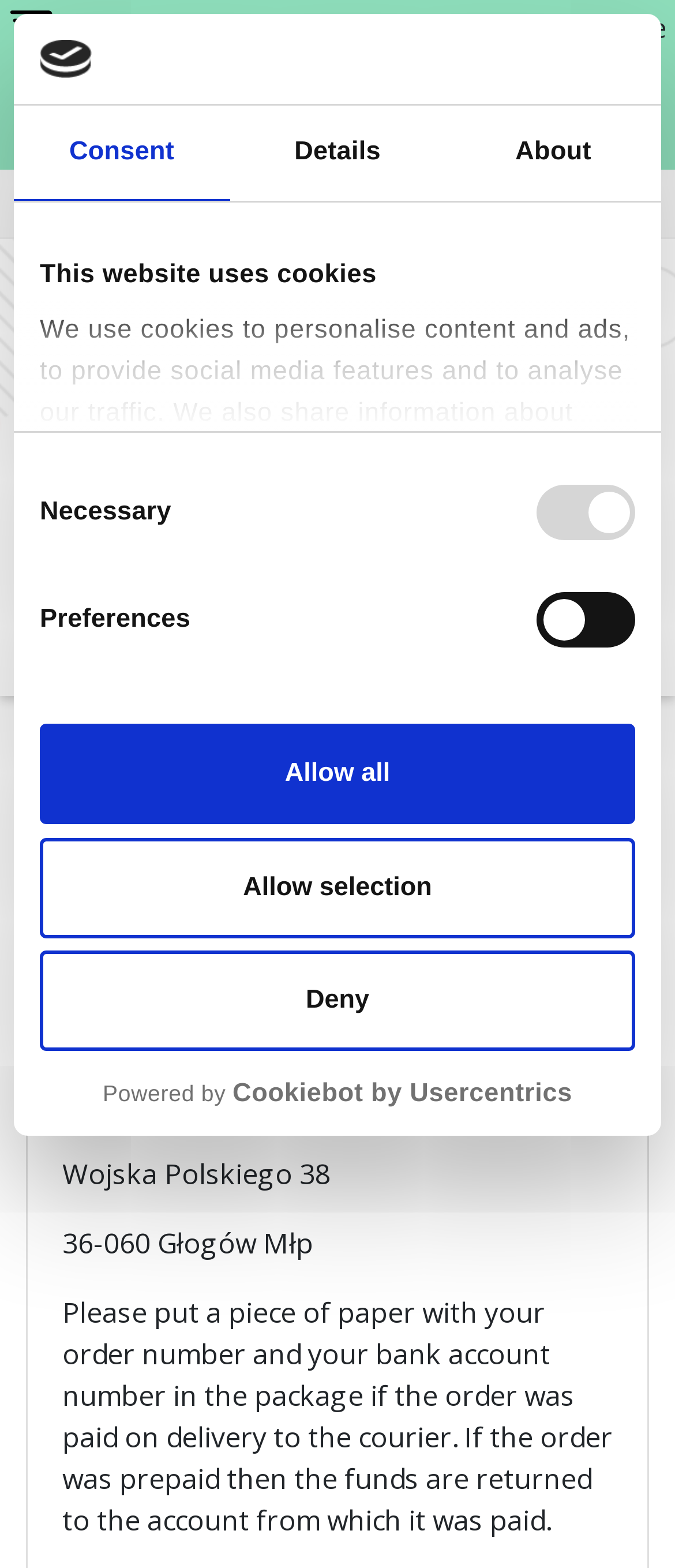Give a short answer using one word or phrase for the question:
What is the deadline for returning products?

14 days